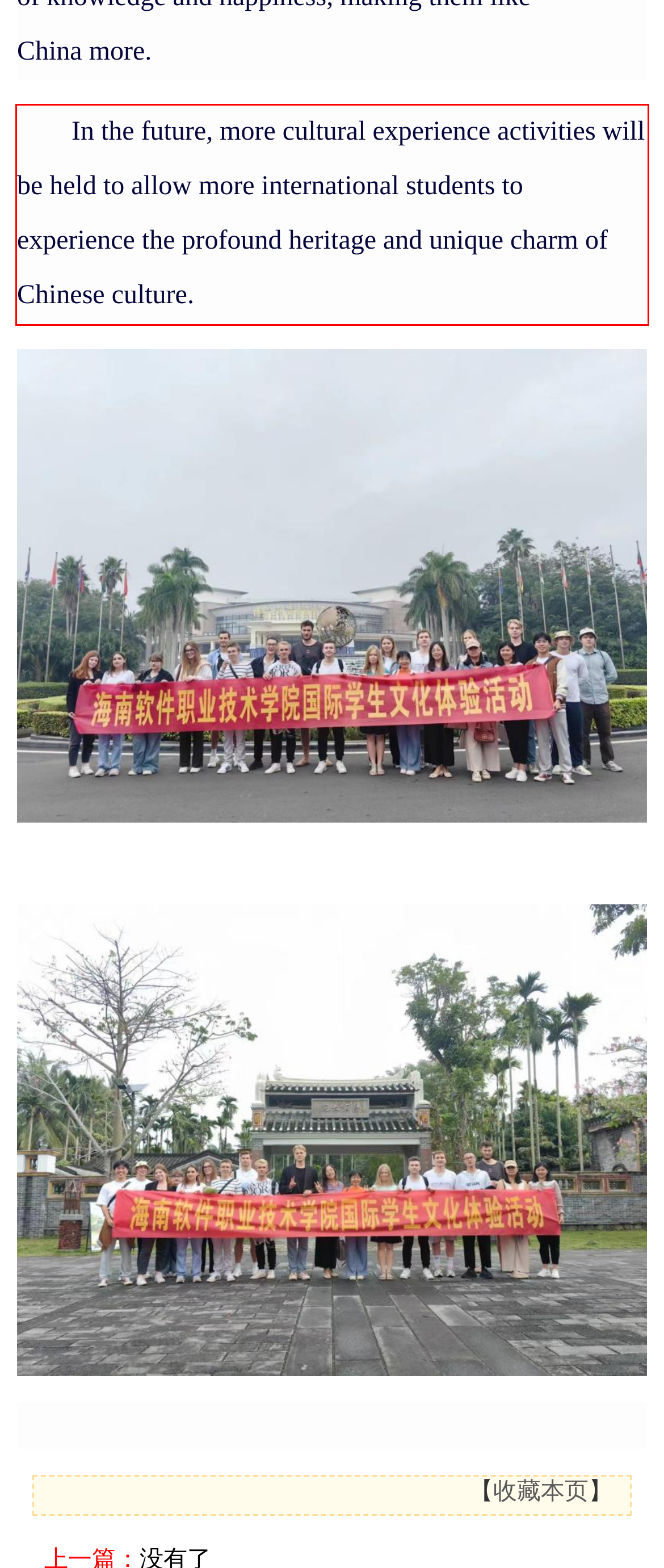Given the screenshot of a webpage, identify the red rectangle bounding box and recognize the text content inside it, generating the extracted text.

In the future, more cultural experience activities will be held to allow more international students to experience the profound heritage and unique charm of Chinese culture.